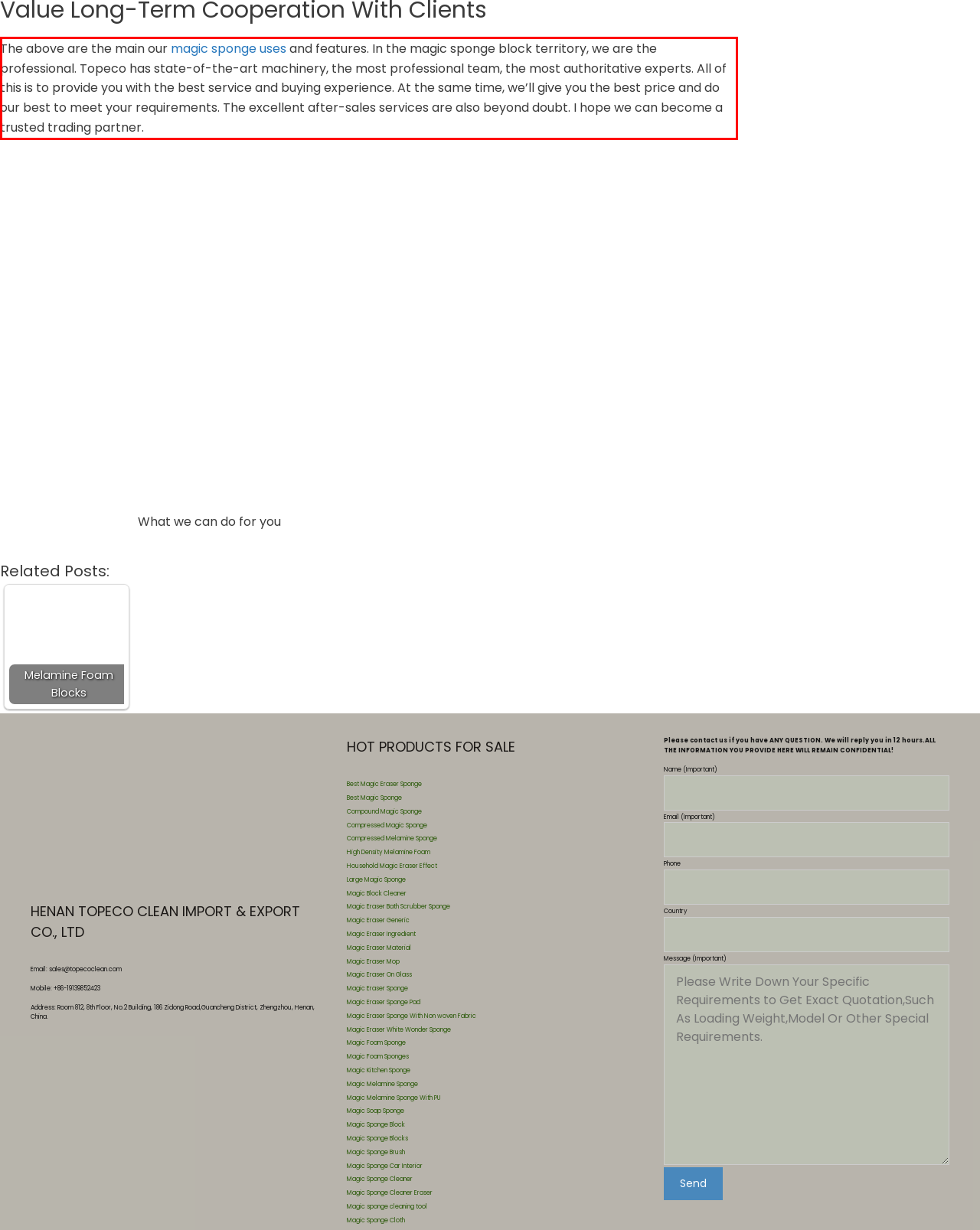Identify and transcribe the text content enclosed by the red bounding box in the given screenshot.

The above are the main our magic sponge uses and features. In the magic sponge block territory, we are the professional. Topeco has state-of-the-art machinery, the most professional team, the most authoritative experts. All of this is to provide you with the best service and buying experience. At the same time, we’ll give you the best price and do our best to meet your requirements. The excellent after-sales services are also beyond doubt. I hope we can become a trusted trading partner.